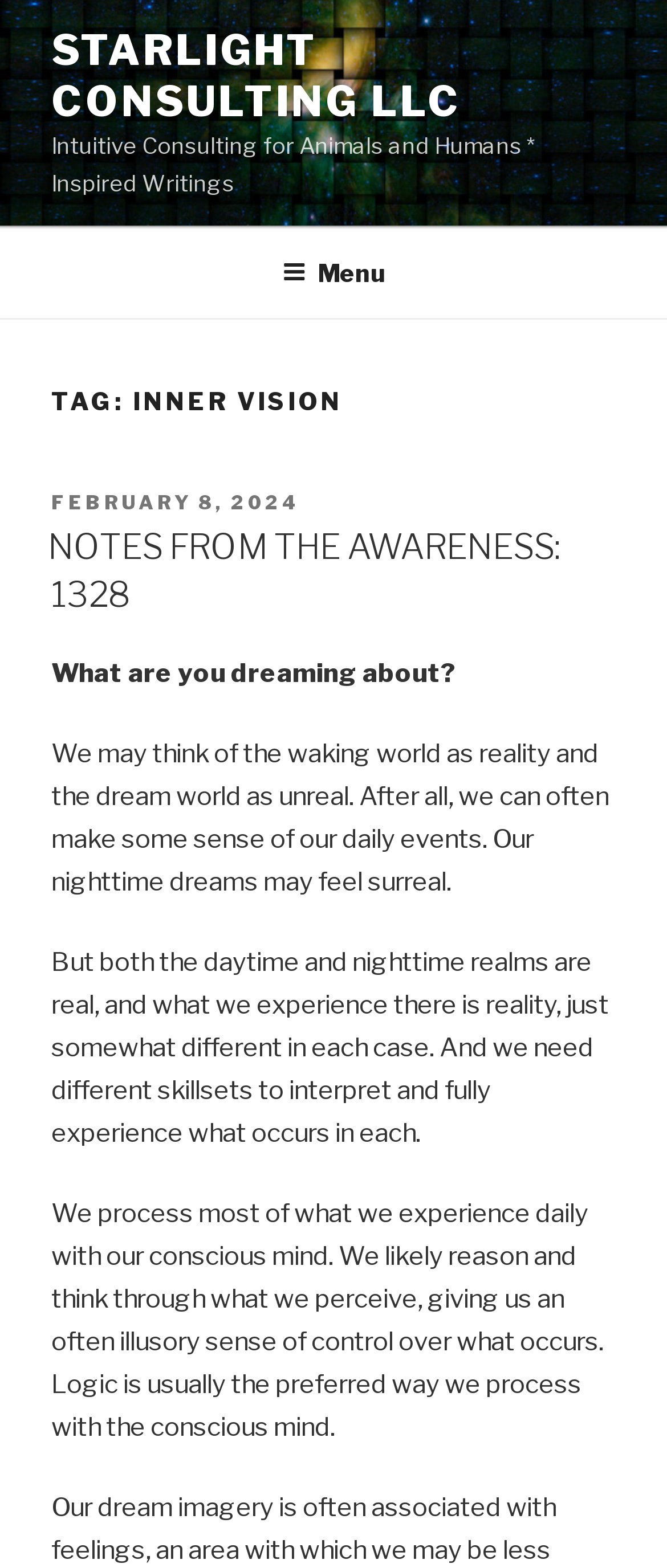Bounding box coordinates are to be given in the format (top-left x, top-left y, bottom-right x, bottom-right y). All values must be floating point numbers between 0 and 1. Provide the bounding box coordinate for the UI element described as: February 8, 2024February 8, 2024

[0.077, 0.313, 0.451, 0.328]